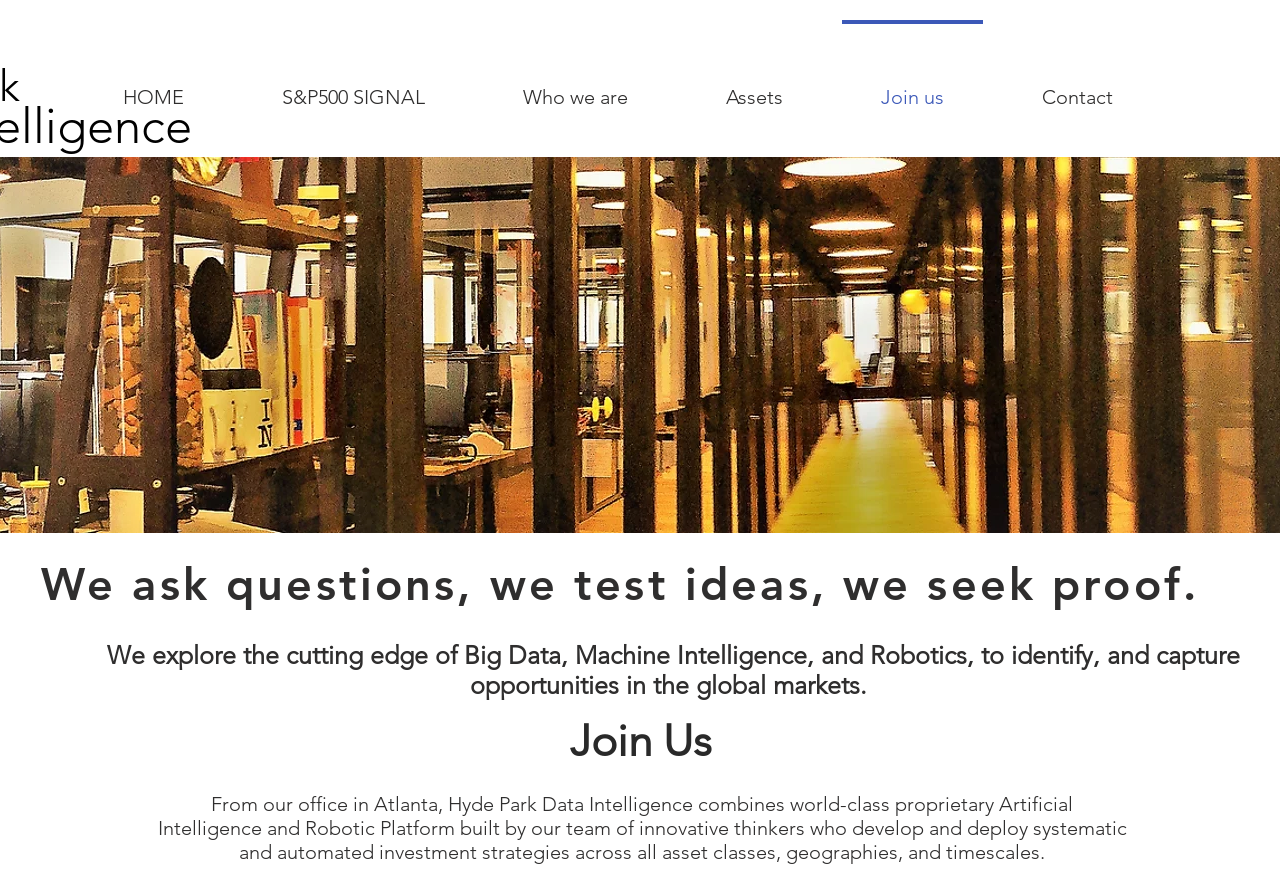What is the name of the company?
Provide a detailed answer to the question, using the image to inform your response.

I inferred the company name from the navigation links and headings on the webpage, which consistently mention 'Hyde Park Data'.